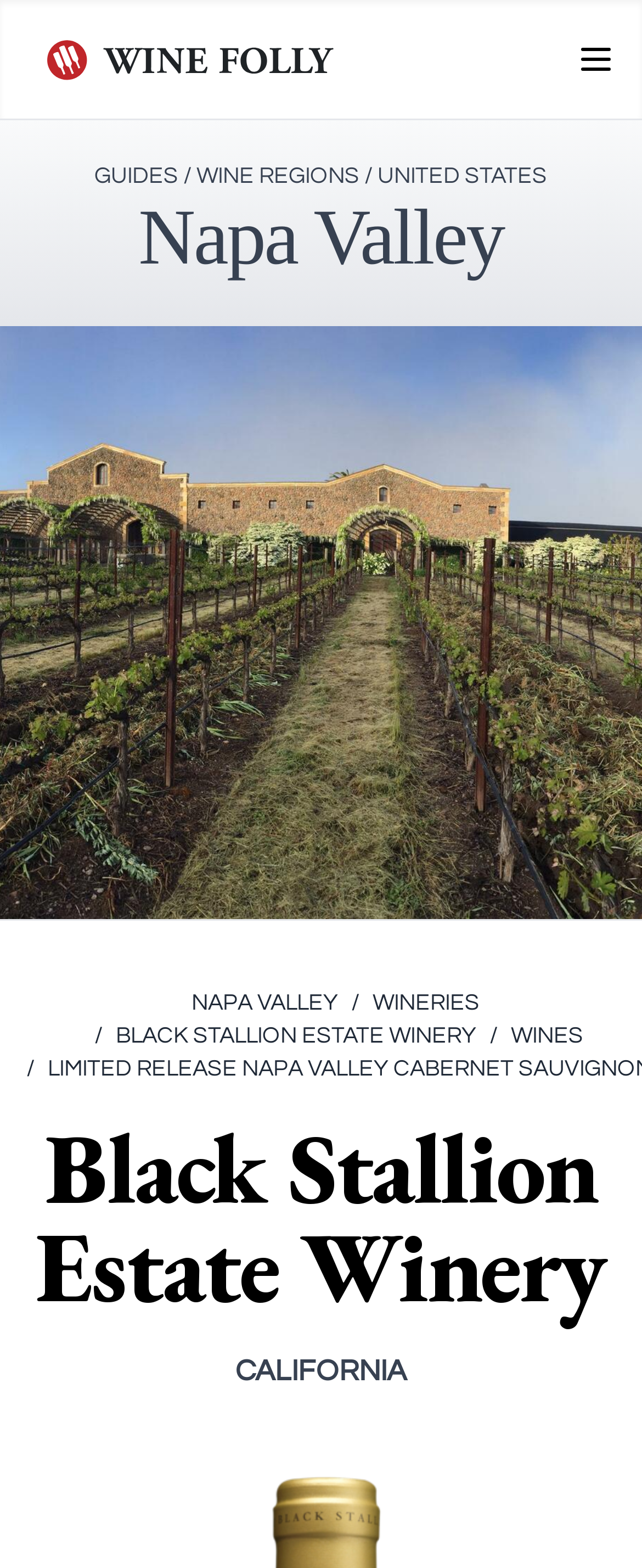Find the bounding box coordinates corresponding to the UI element with the description: "Open menu". The coordinates should be formatted as [left, top, right, bottom], with values as floats between 0 and 1.

[0.877, 0.017, 0.979, 0.059]